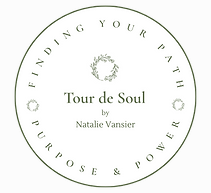What color is used in the logo design? Examine the screenshot and reply using just one word or a brief phrase.

Soft green